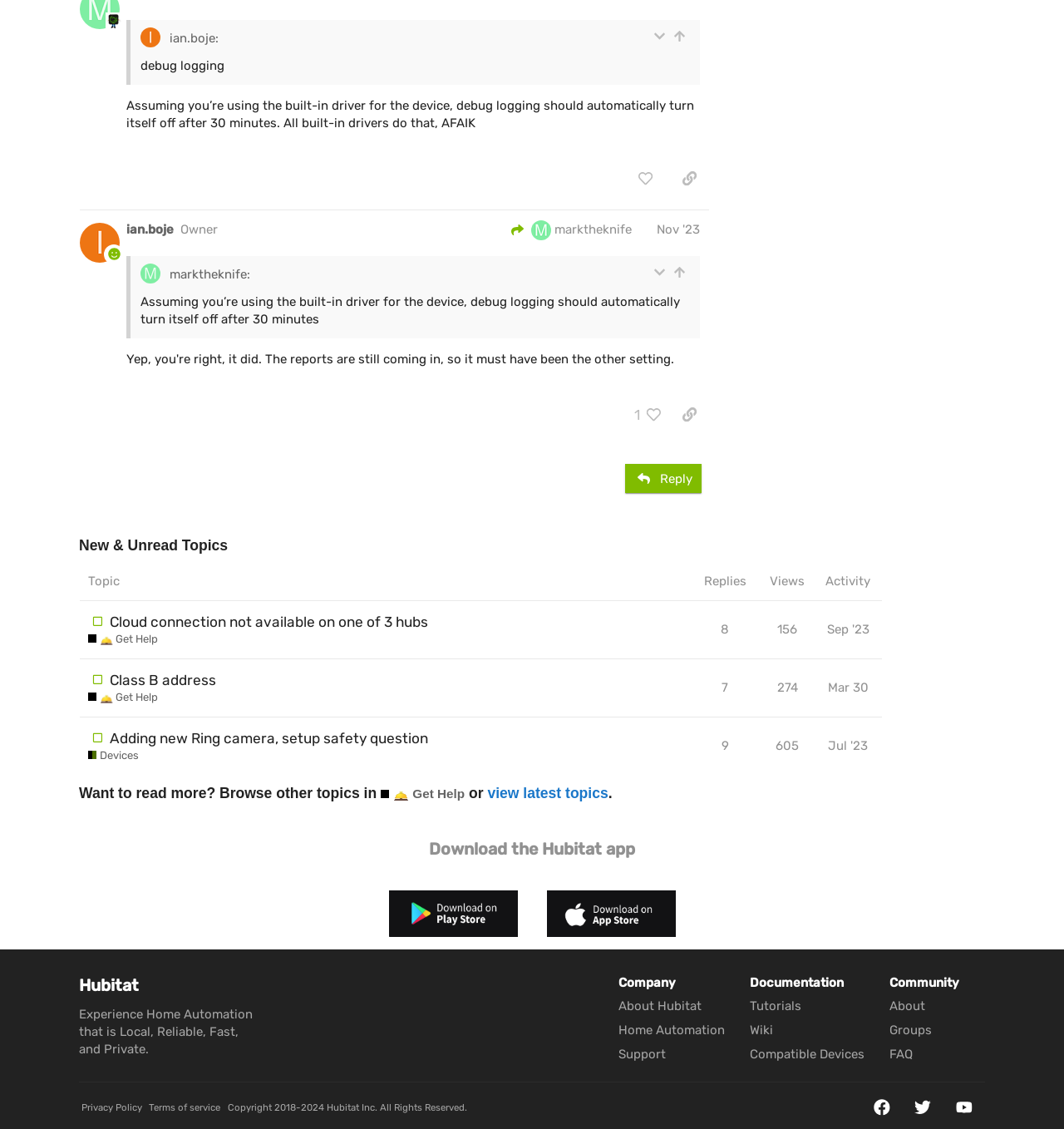Please specify the bounding box coordinates of the clickable region necessary for completing the following instruction: "expand the quote". The coordinates must consist of four float numbers between 0 and 1, i.e., [left, top, right, bottom].

[0.606, 0.026, 0.625, 0.038]